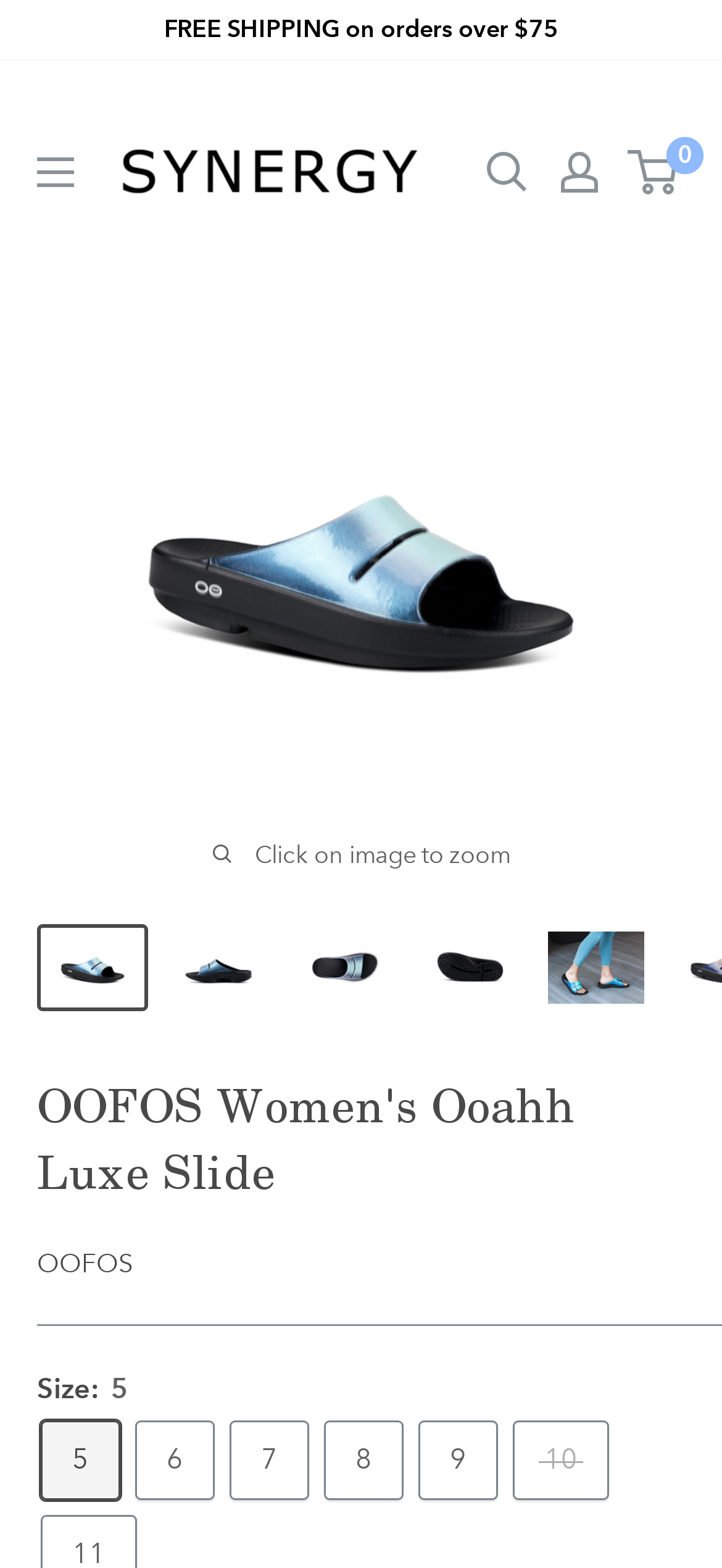Find the bounding box coordinates for the element that must be clicked to complete the instruction: "Zoom in the product image". The coordinates should be four float numbers between 0 and 1, indicated as [left, top, right, bottom].

[0.353, 0.536, 0.706, 0.555]